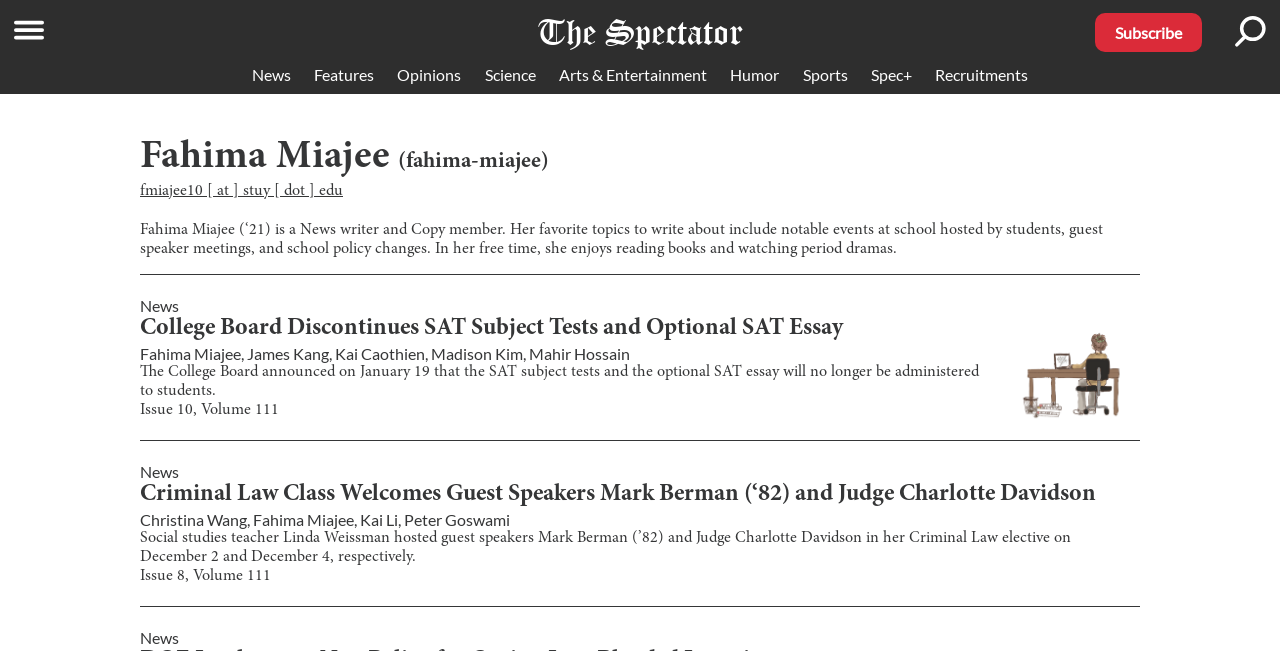Identify and provide the bounding box for the element described by: "placeholder="Search"".

[0.964, 0.024, 0.989, 0.076]